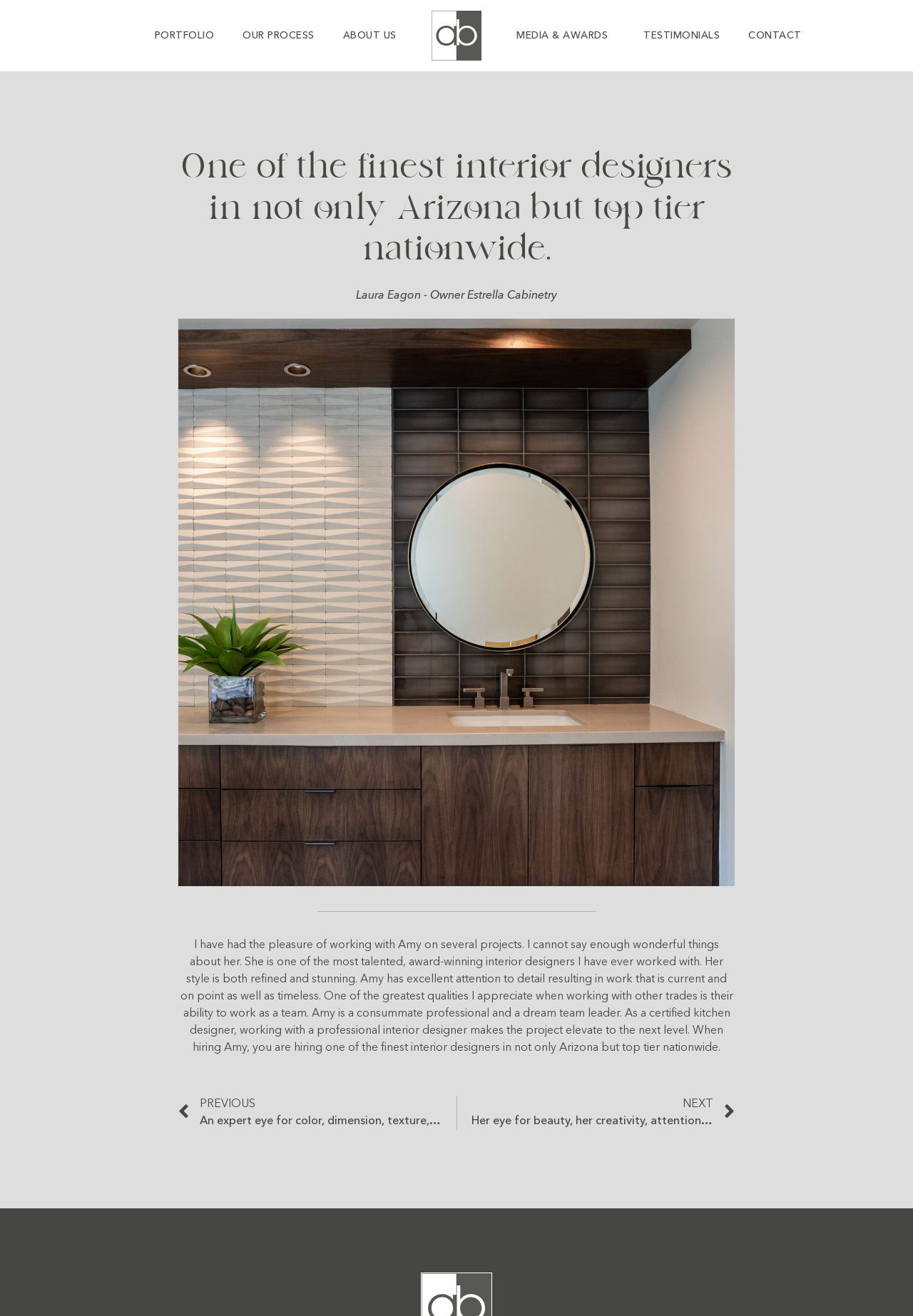Identify the bounding box coordinates for the region of the element that should be clicked to carry out the instruction: "Read TESTIMONIALS". The bounding box coordinates should be four float numbers between 0 and 1, i.e., [left, top, right, bottom].

[0.689, 0.015, 0.804, 0.039]